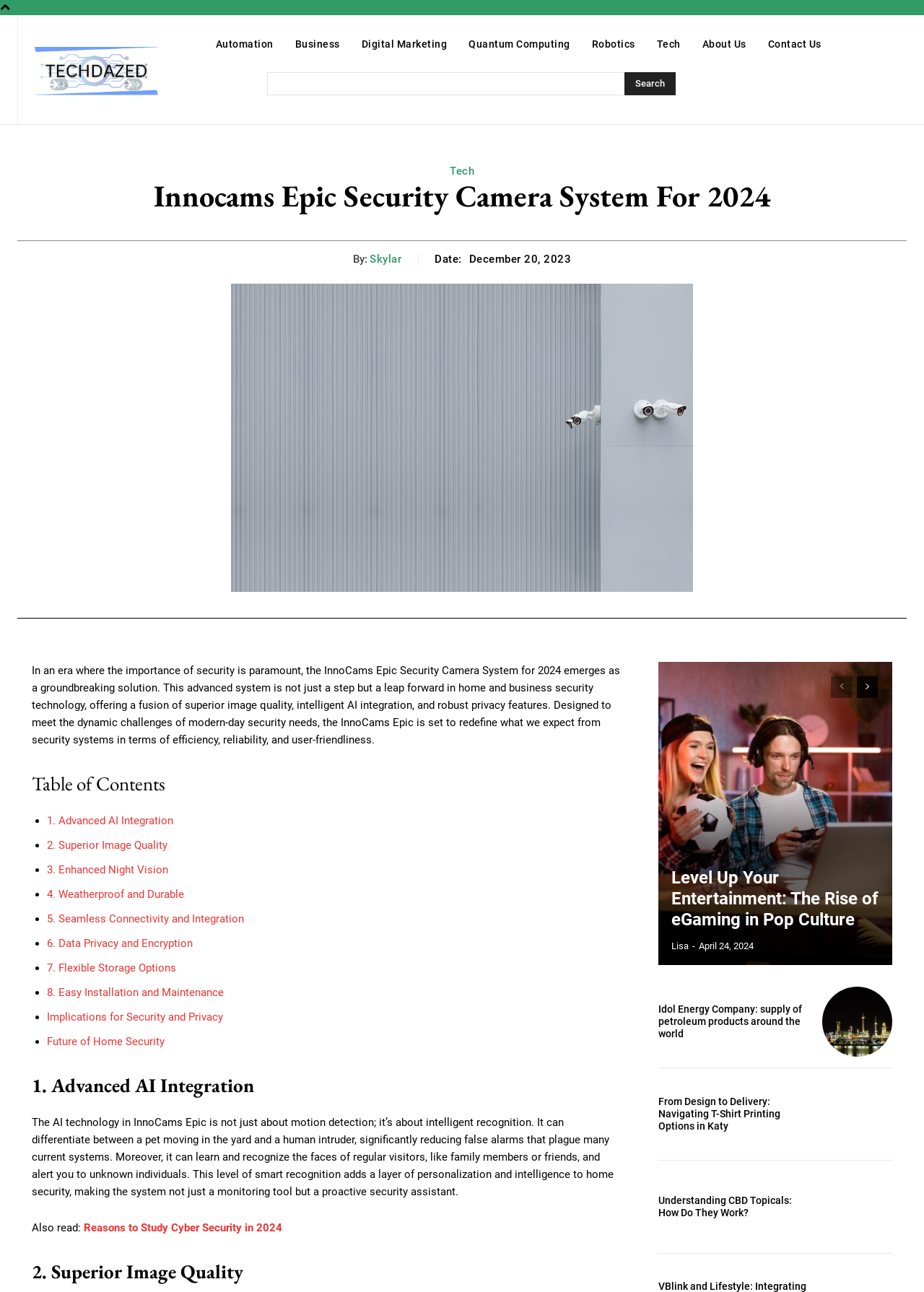Give a one-word or short phrase answer to this question: 
What is the purpose of the AI technology in InnoCams Epic?

Intelligent recognition